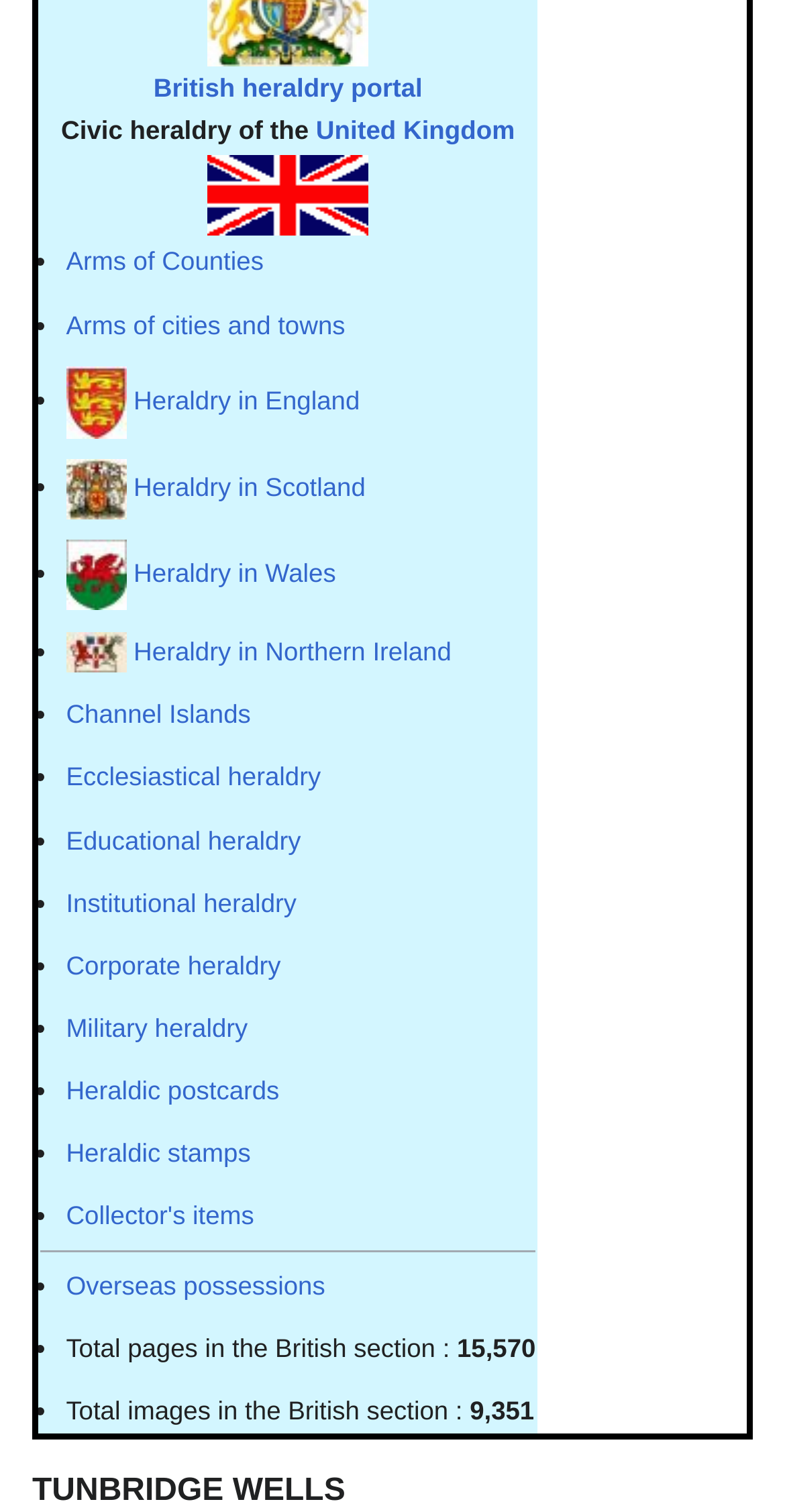Given the element description "United Kingdom", identify the bounding box of the corresponding UI element.

[0.402, 0.076, 0.656, 0.096]